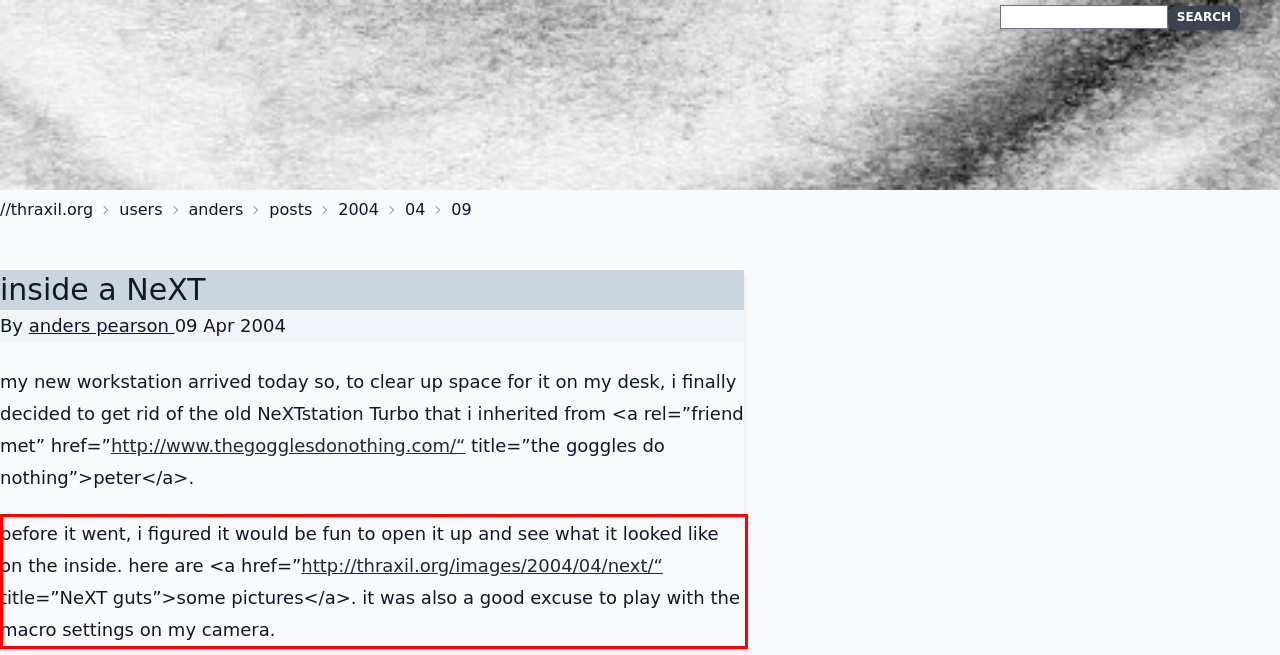Given a webpage screenshot, locate the red bounding box and extract the text content found inside it.

before it went, i figured it would be fun to open it up and see what it looked like on the inside. here are <a href=”http://thraxil.org/images/2004/04/next/“ title=”NeXT guts”>some pictures</a>. it was also a good excuse to play with the macro settings on my camera.